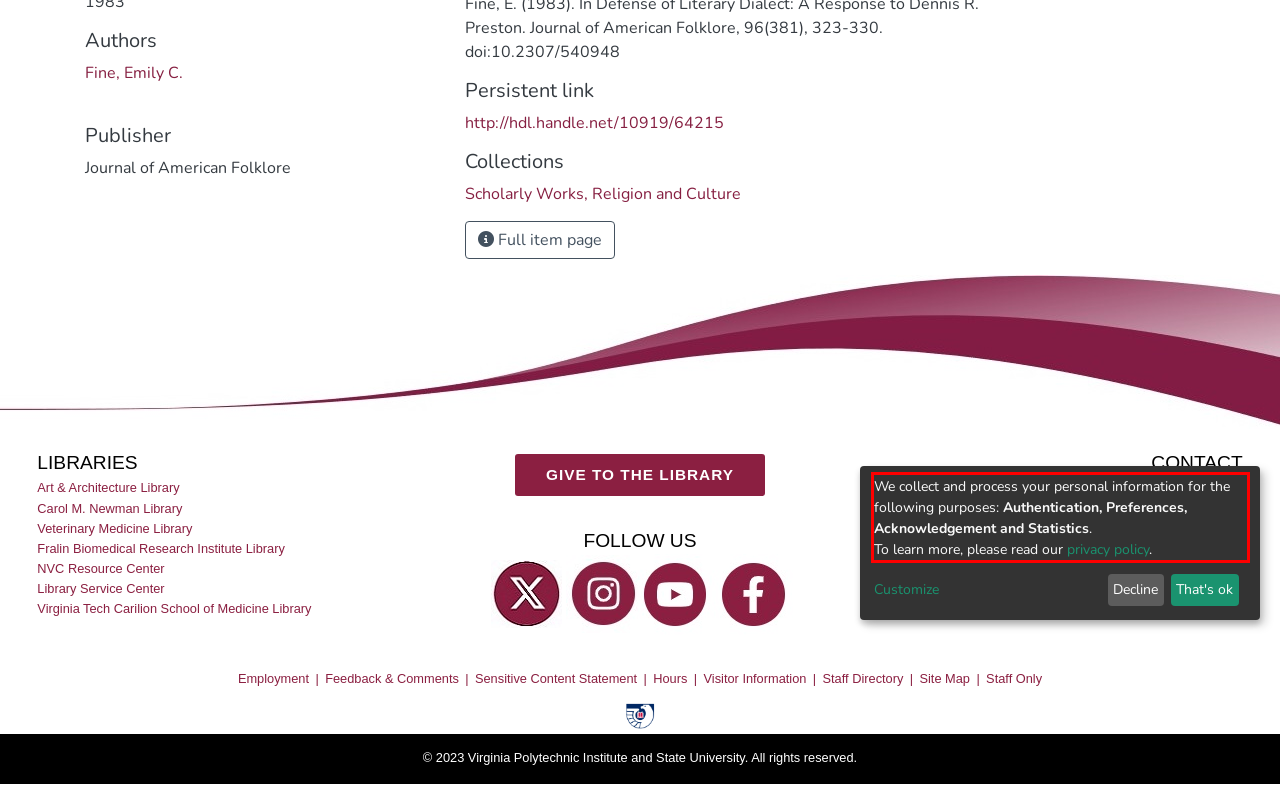Using OCR, extract the text content found within the red bounding box in the given webpage screenshot.

We collect and process your personal information for the following purposes: Authentication, Preferences, Acknowledgement and Statistics. To learn more, please read our privacy policy.